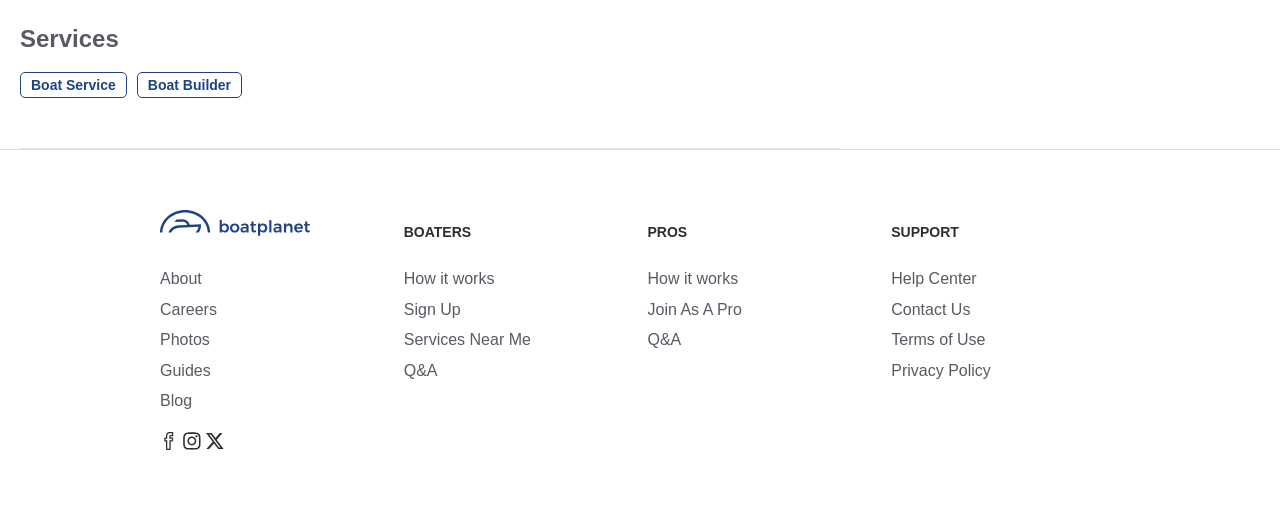What is the purpose of the 'BOATERS' section?
Please provide a single word or phrase as your answer based on the image.

For boat users